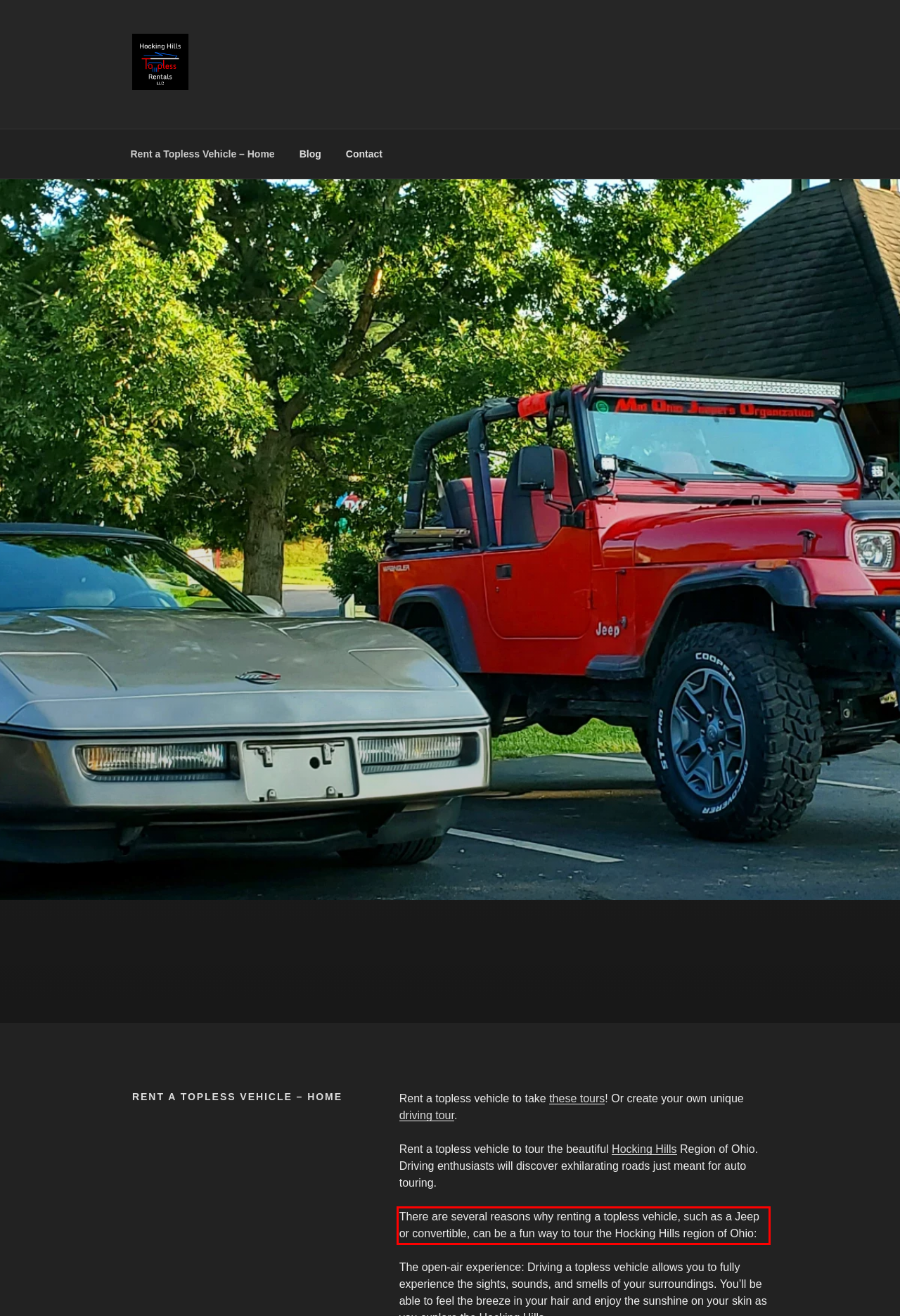Observe the screenshot of the webpage that includes a red rectangle bounding box. Conduct OCR on the content inside this red bounding box and generate the text.

There are several reasons why renting a topless vehicle, such as a Jeep or convertible, can be a fun way to tour the Hocking Hills region of Ohio: